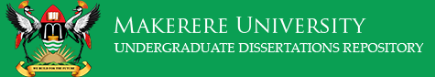What is the purpose of the platform?
Please provide a single word or phrase based on the screenshot.

Digital archive for student research